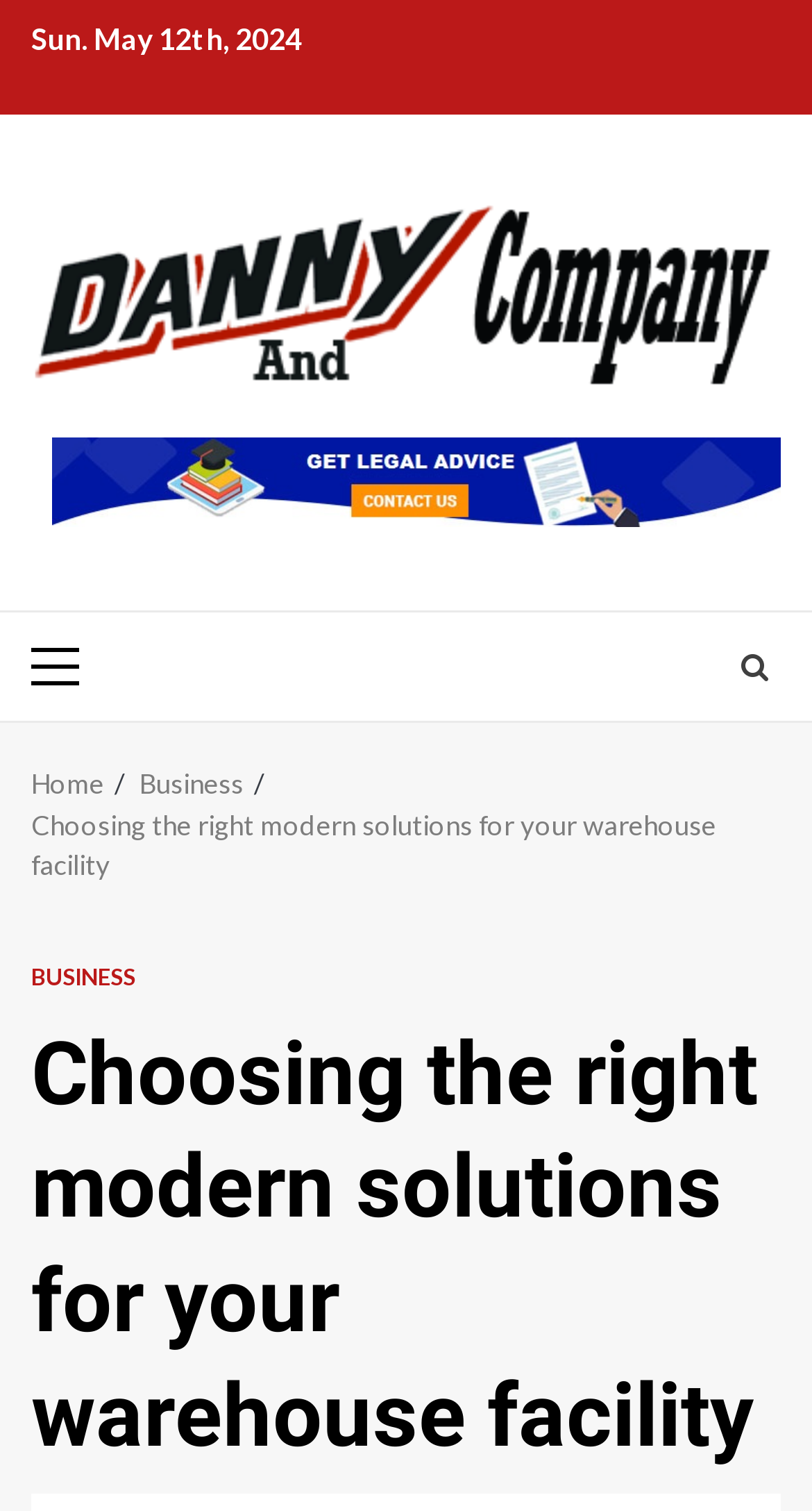Generate a comprehensive description of the contents of the webpage.

The webpage appears to be an article or blog post about choosing modern solutions for warehouse facility management. At the top left of the page, there is a date displayed as "Sun. May 12th, 2024". Next to the date, there is a link to "Danny And Company – Currency Trading Services Tips" with an accompanying image. 

Below the date and link, there is a primary menu section with a label "Primary Menu". To the right of the primary menu, there is a search icon represented by the Unicode character "\uf002". 

The main content of the page is divided into sections, with a navigation breadcrumbs section at the top. The breadcrumbs show the path "Home > Business > Choosing the right modern solutions for your warehouse facility". 

Below the breadcrumbs, there is a heading that reads "Choosing the right modern solutions for your warehouse facility". This heading is followed by a subheading "BUSINESS". The main article content is not explicitly described in the accessibility tree, but it likely follows the heading and subheading.